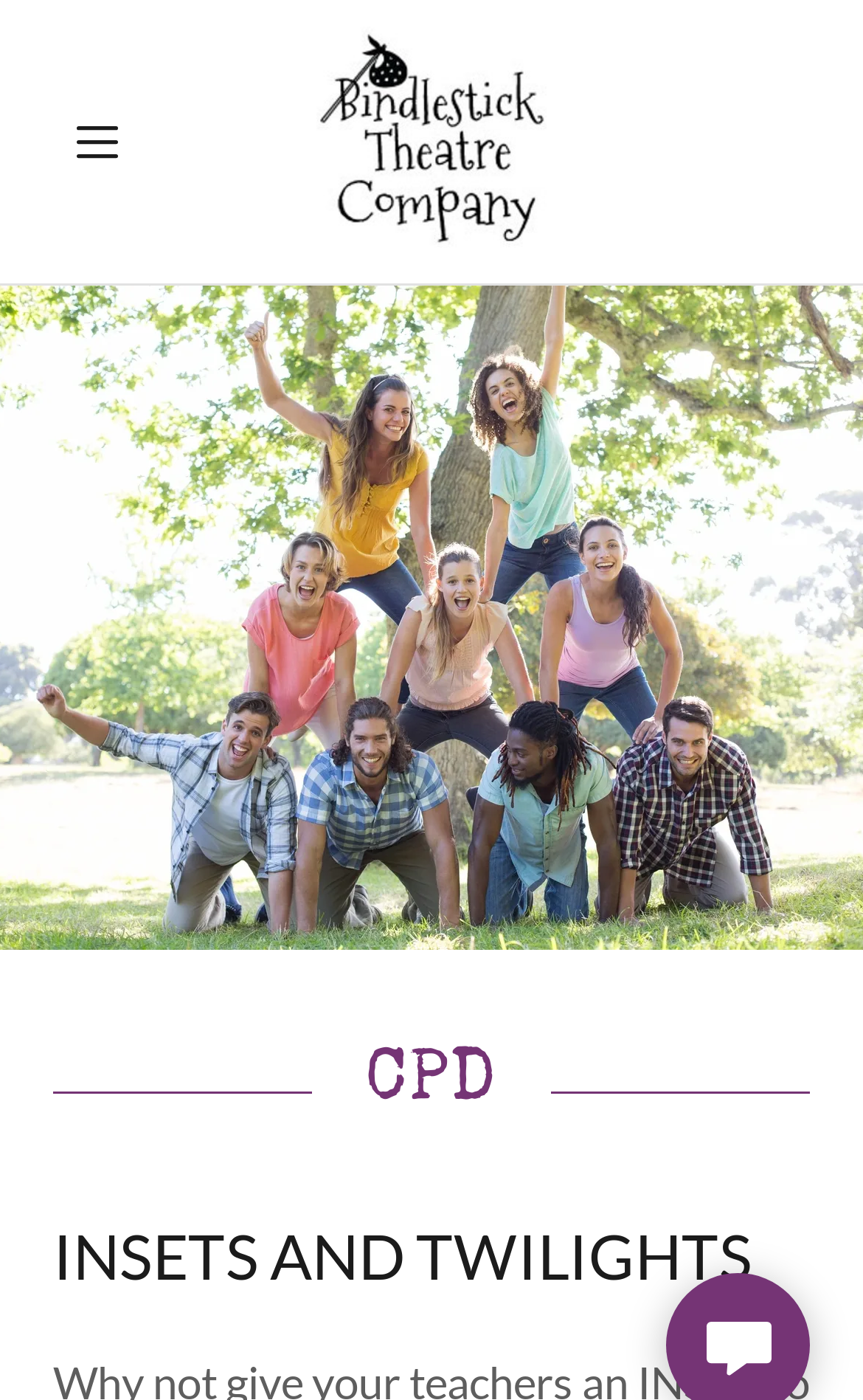Is there a navigation menu on the webpage?
Answer with a single word or phrase by referring to the visual content.

Yes